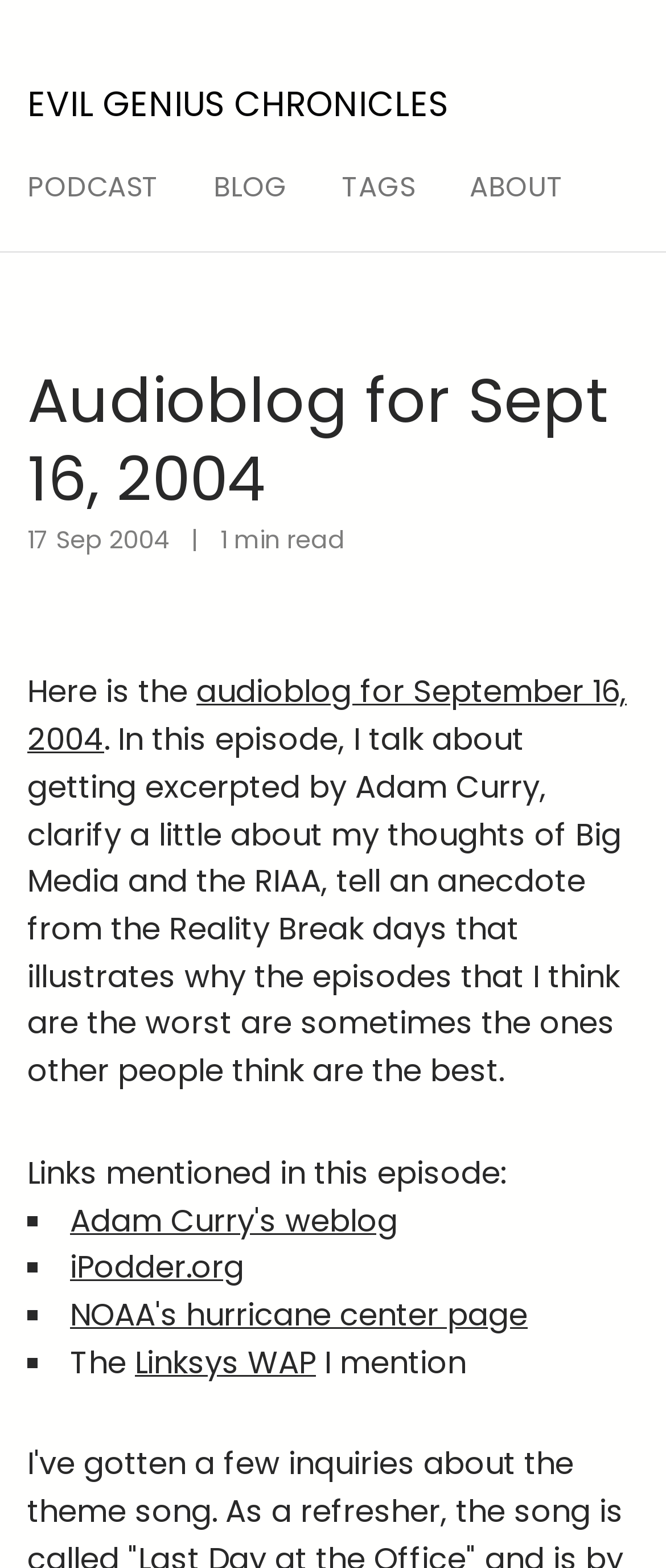Please locate the bounding box coordinates for the element that should be clicked to achieve the following instruction: "View CI BIG SPRING prison in Big Spring, Texas". Ensure the coordinates are given as four float numbers between 0 and 1, i.e., [left, top, right, bottom].

None